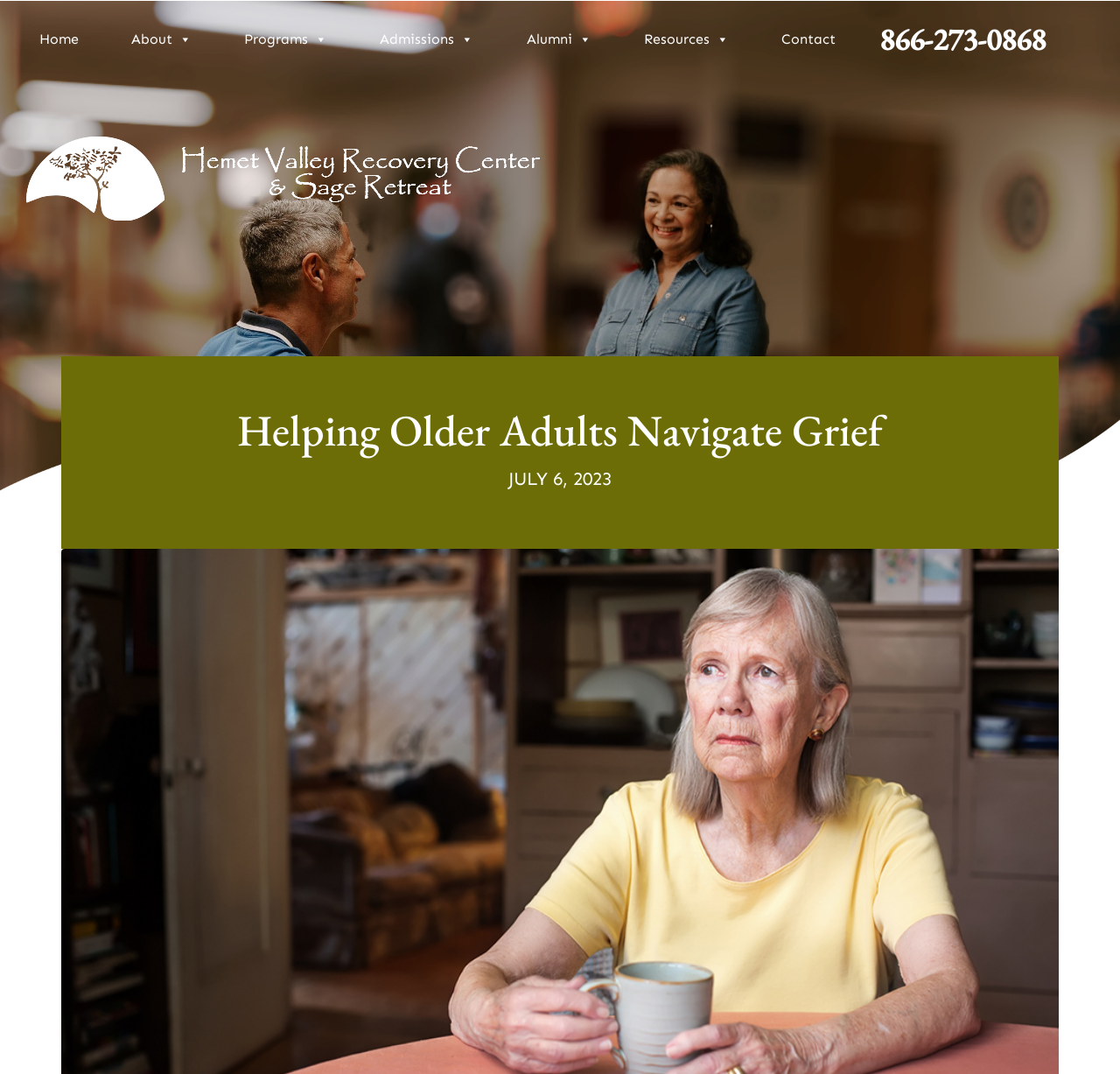Respond with a single word or phrase:
Is there an image on the webpage?

Yes